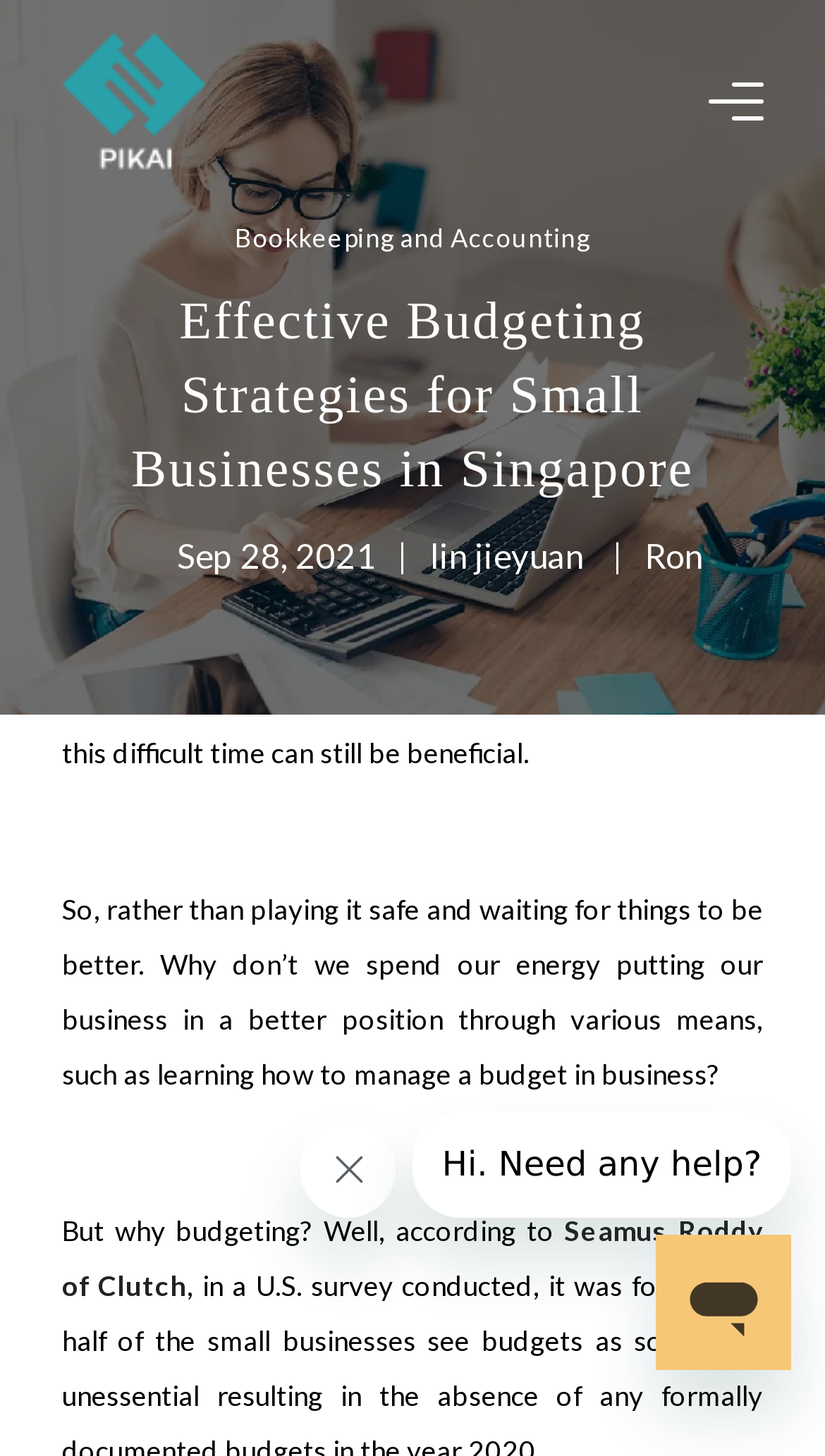What is the company name in the logo?
Ensure your answer is thorough and detailed.

I found the company name by looking at the image element with the content 'Pikai SG' which is located at the top left corner of the webpage.